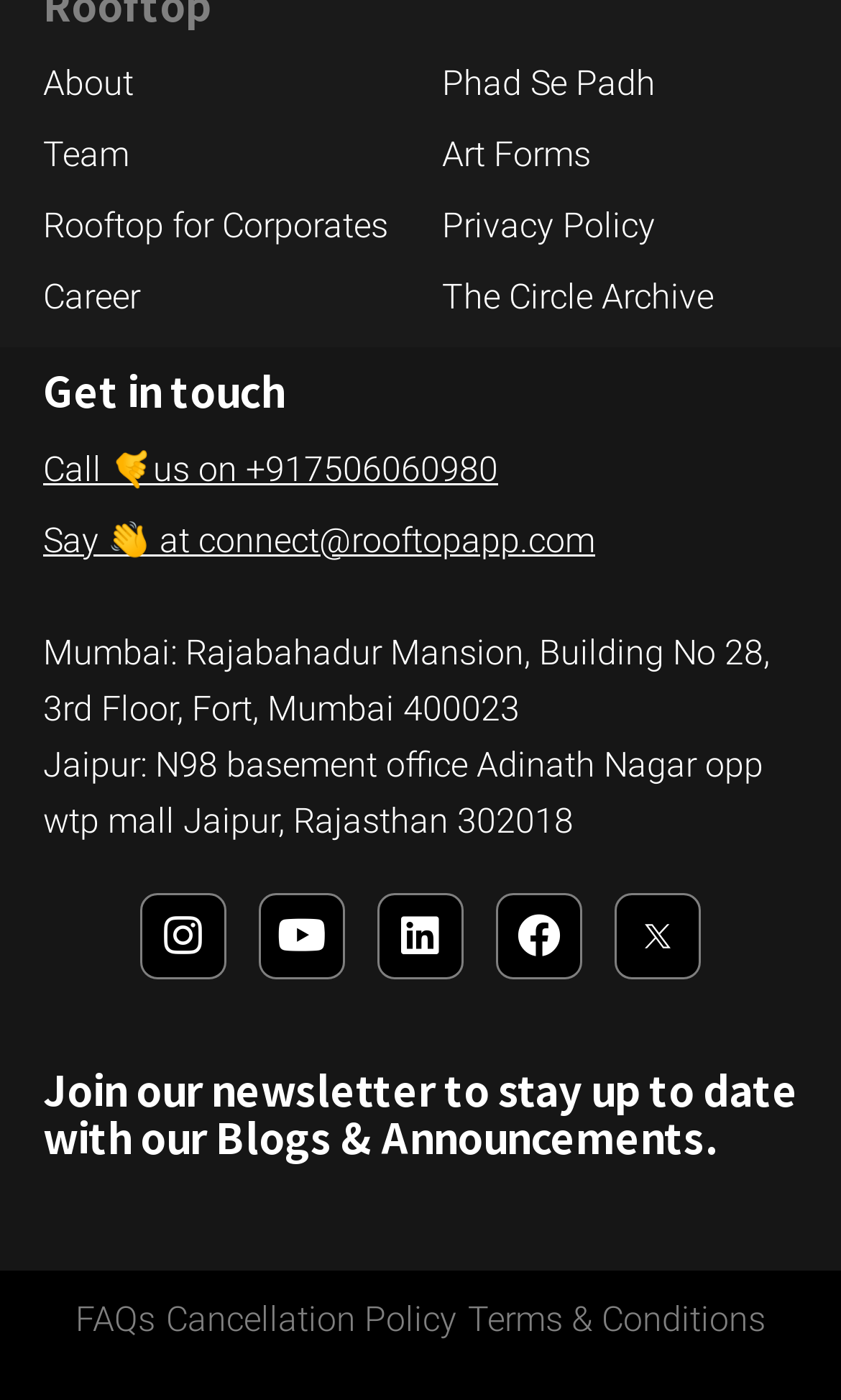Locate the UI element described by Art Forms and provide its bounding box coordinates. Use the format (top-left x, top-left y, bottom-right x, bottom-right y) with all values as floating point numbers between 0 and 1.

[0.526, 0.091, 0.949, 0.131]